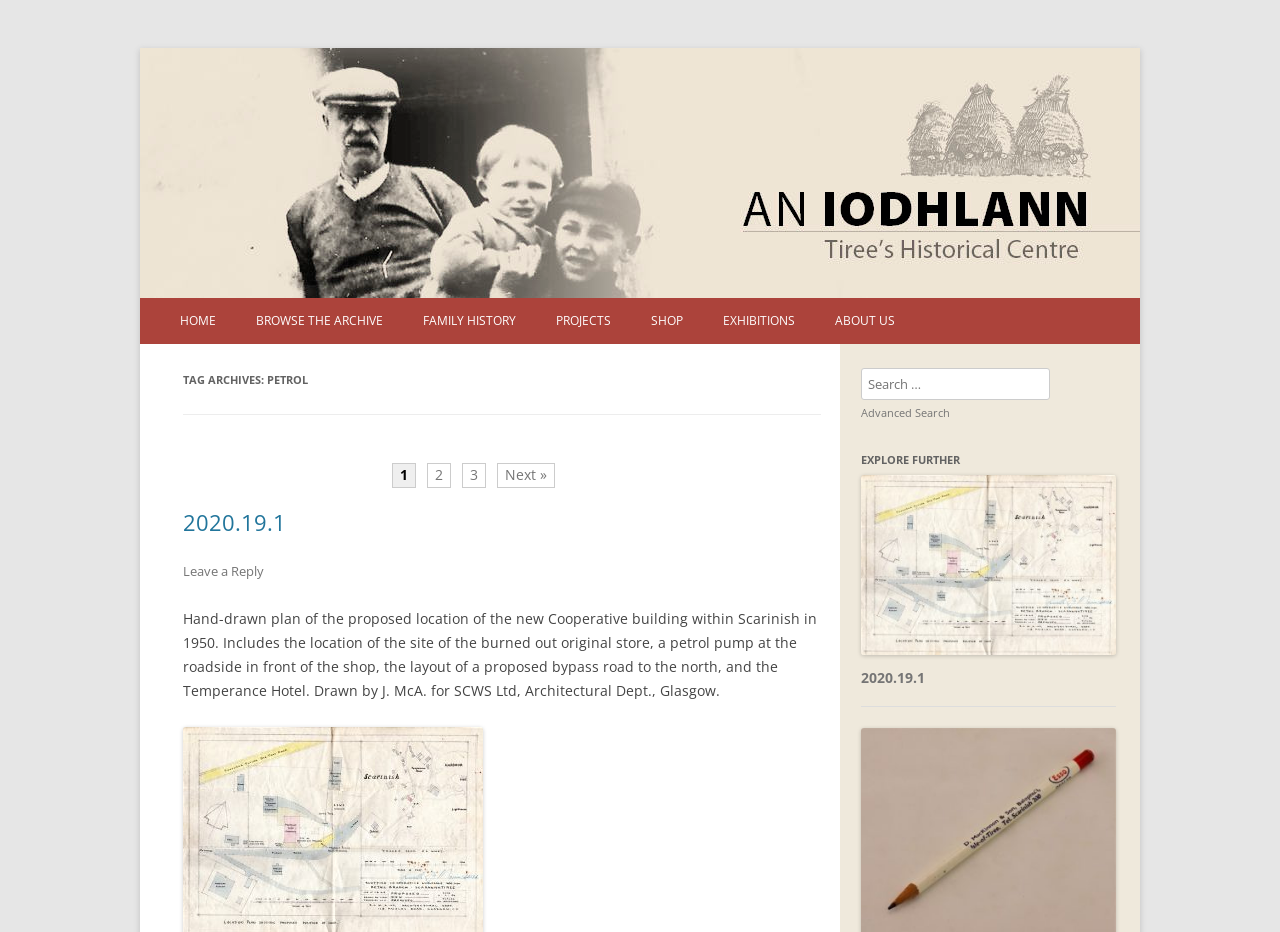Please find the bounding box coordinates of the element that must be clicked to perform the given instruction: "Explore the family history". The coordinates should be four float numbers from 0 to 1, i.e., [left, top, right, bottom].

[0.33, 0.321, 0.403, 0.368]